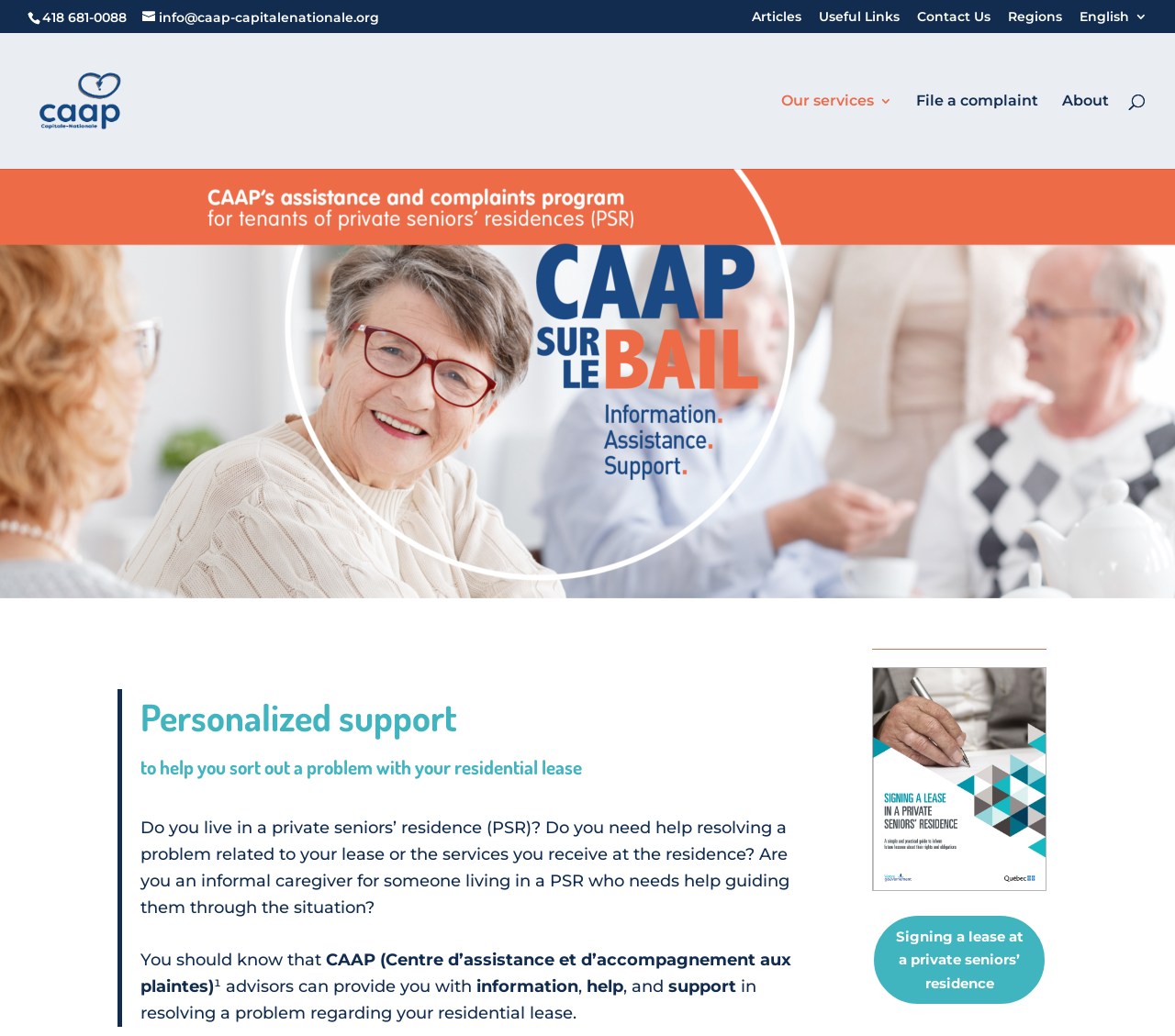What is the main topic of the webpage?
Based on the content of the image, thoroughly explain and answer the question.

I determined the main topic of the webpage by analyzing the content of the webpage, including the headings and static text elements, which suggest that the webpage is about private seniors’ residences and the services provided by CAAP.